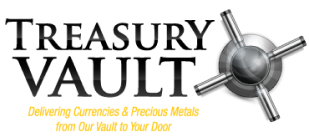Describe the scene depicted in the image with great detail.

The image features the logo of "Treasury Vault," prominently displaying the brand name in a bold, stylistic font. Above the name, a graphic representation of a vault door integrates seamlessly into the design, symbolizing security and trust in financial transactions. Beneath the name, an informative tagline reads, "Delivering Currencies & Precious Metals from Our Vault to Your Door," emphasizing the company's commitment to providing safe and accessible delivery of valuable commodities. The overall design conveys a sense of reliability and professionalism, appealing to customers interested in currency and precious metal investments.